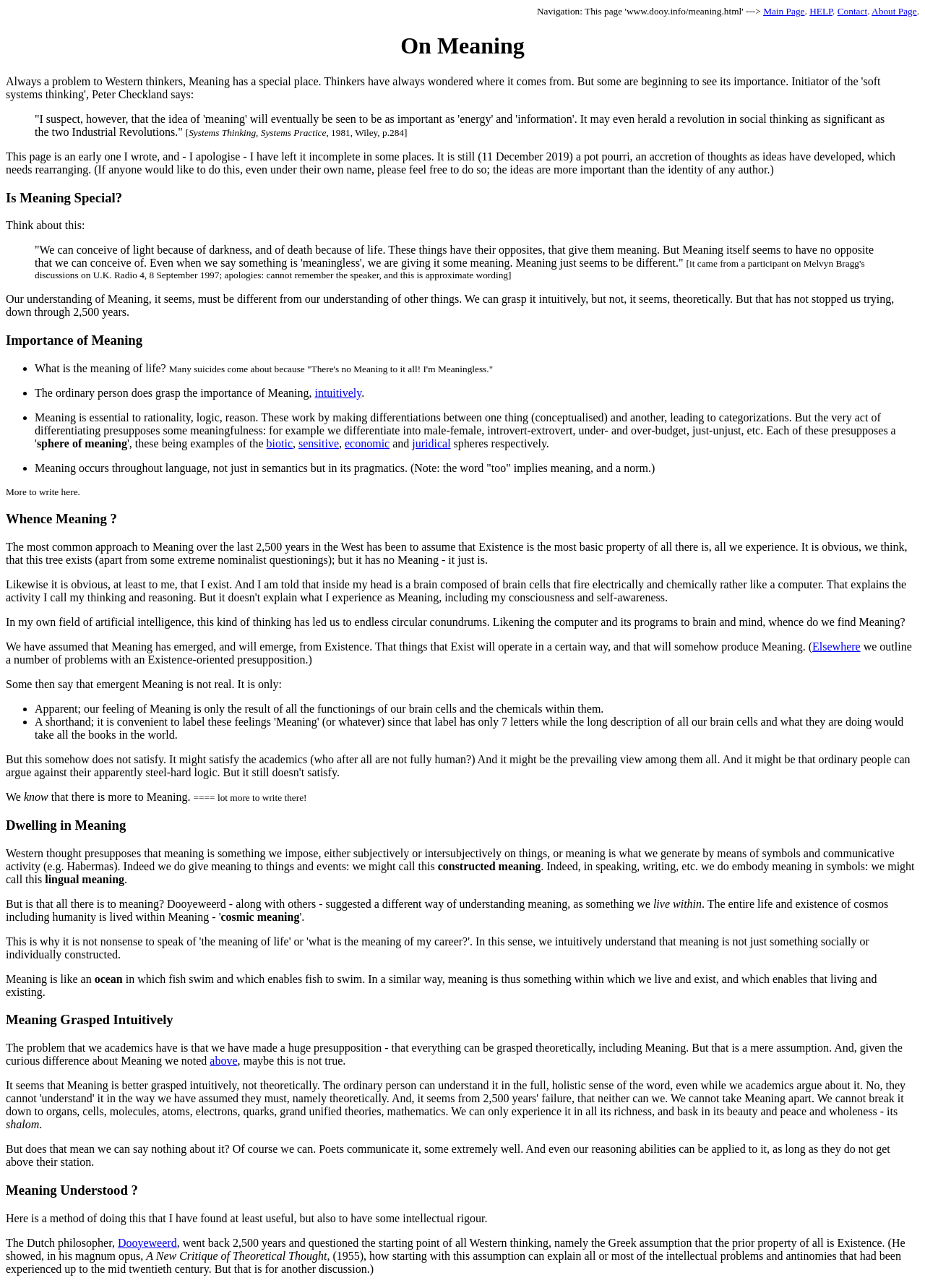Please answer the following question using a single word or phrase: 
What is the main topic of this webpage?

Meaning